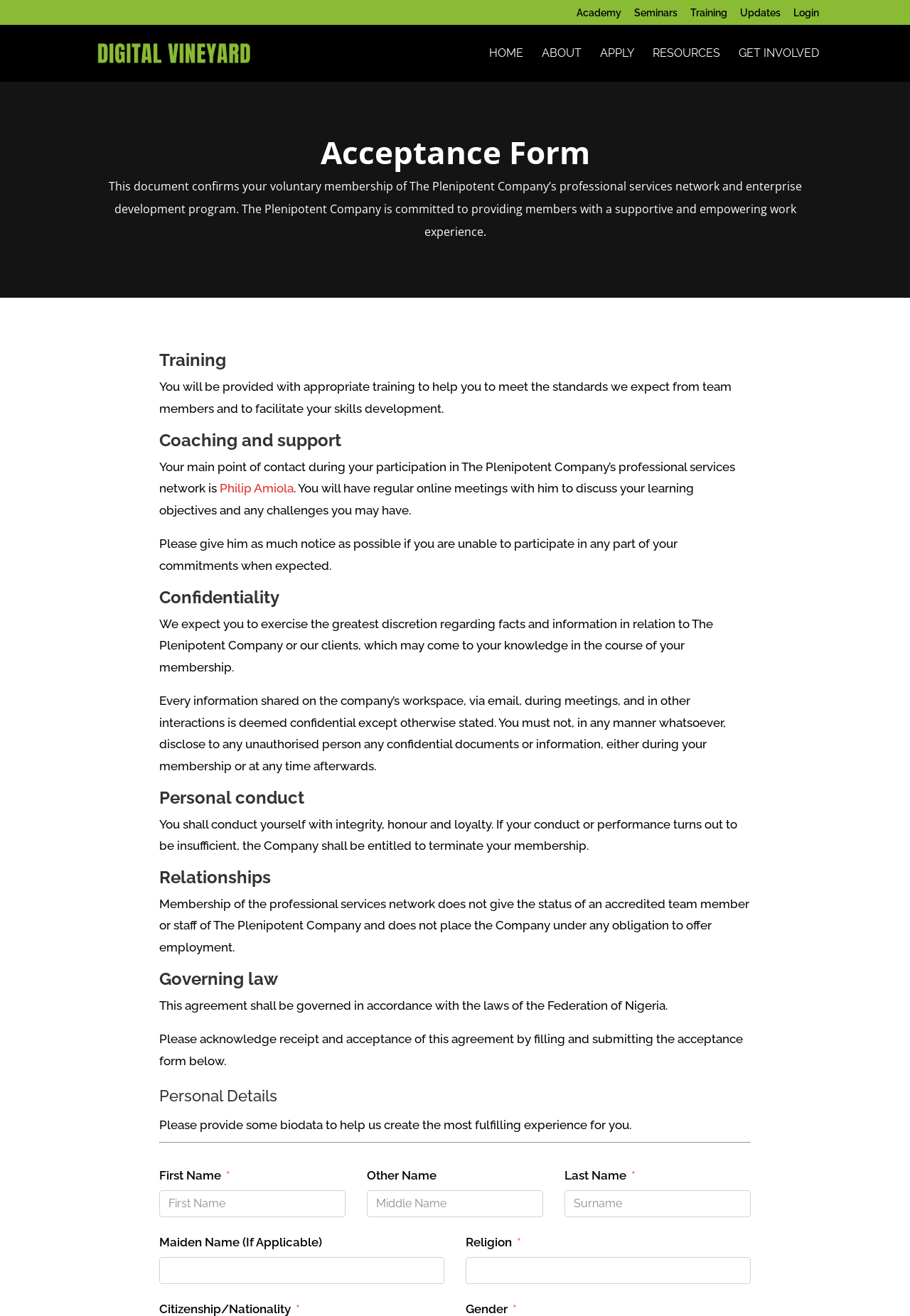Please identify the bounding box coordinates of the clickable area that will fulfill the following instruction: "Fill in the 'First Name' field". The coordinates should be in the format of four float numbers between 0 and 1, i.e., [left, top, right, bottom].

[0.175, 0.904, 0.38, 0.925]